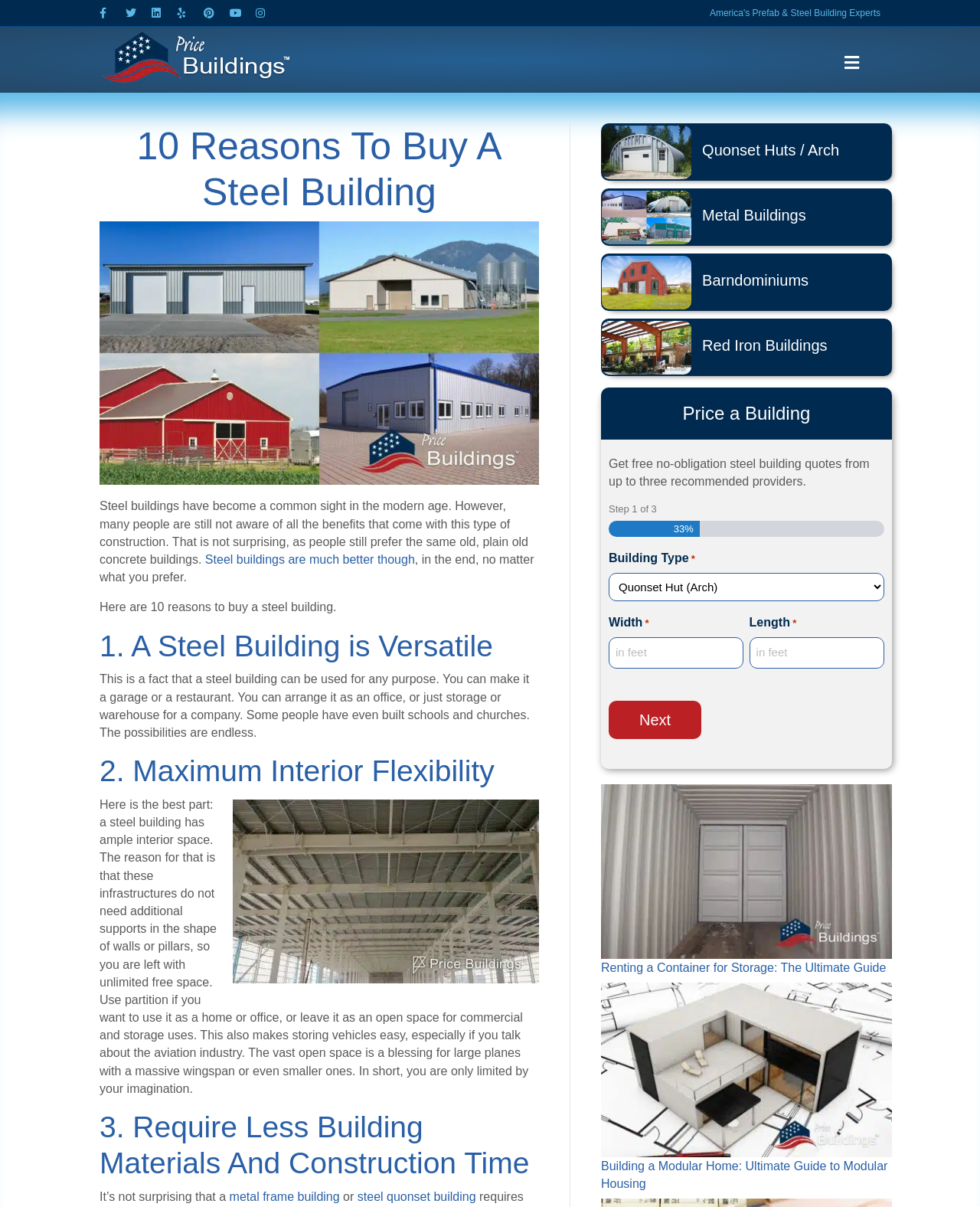What is the first reason to buy a steel building?
Look at the image and answer the question using a single word or phrase.

Versatility